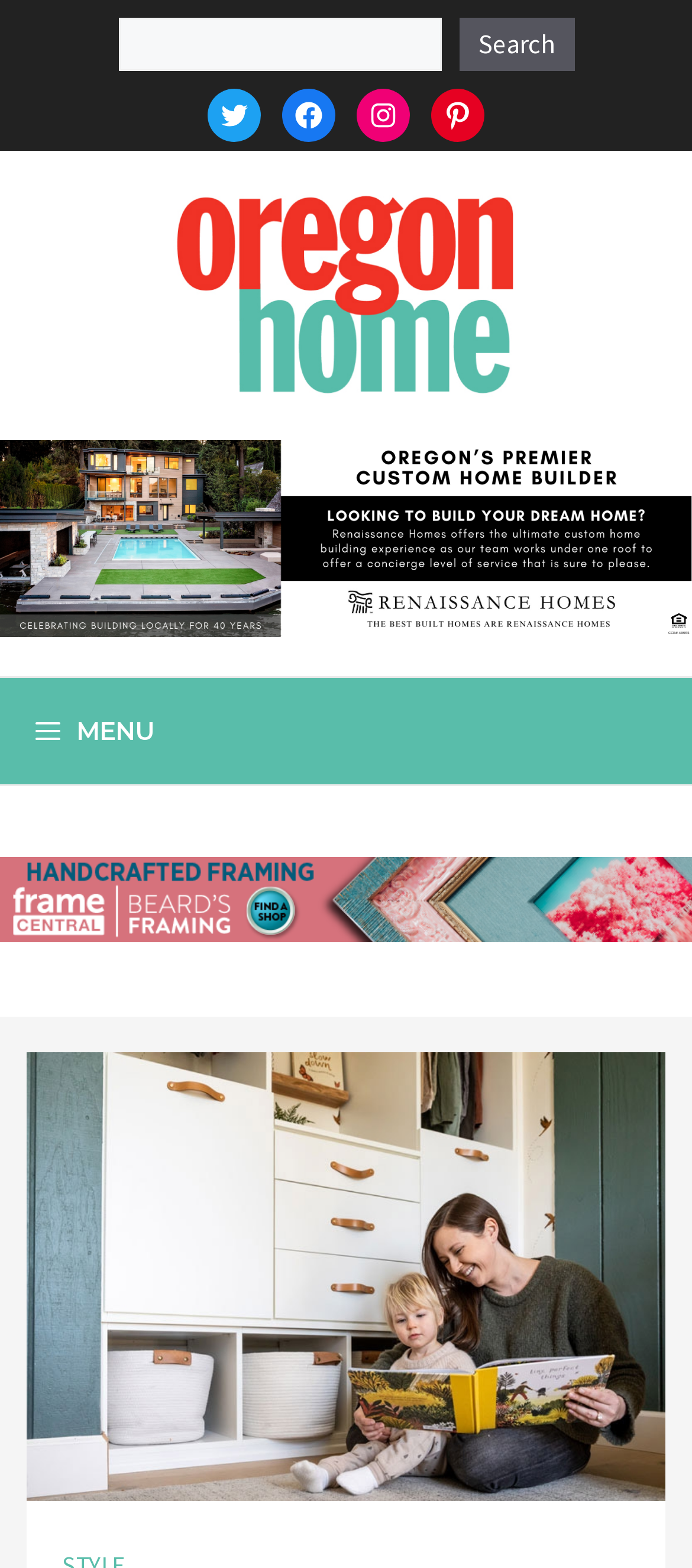Locate the bounding box coordinates of the clickable region necessary to complete the following instruction: "Search for something". Provide the coordinates in the format of four float numbers between 0 and 1, i.e., [left, top, right, bottom].

[0.171, 0.011, 0.637, 0.045]